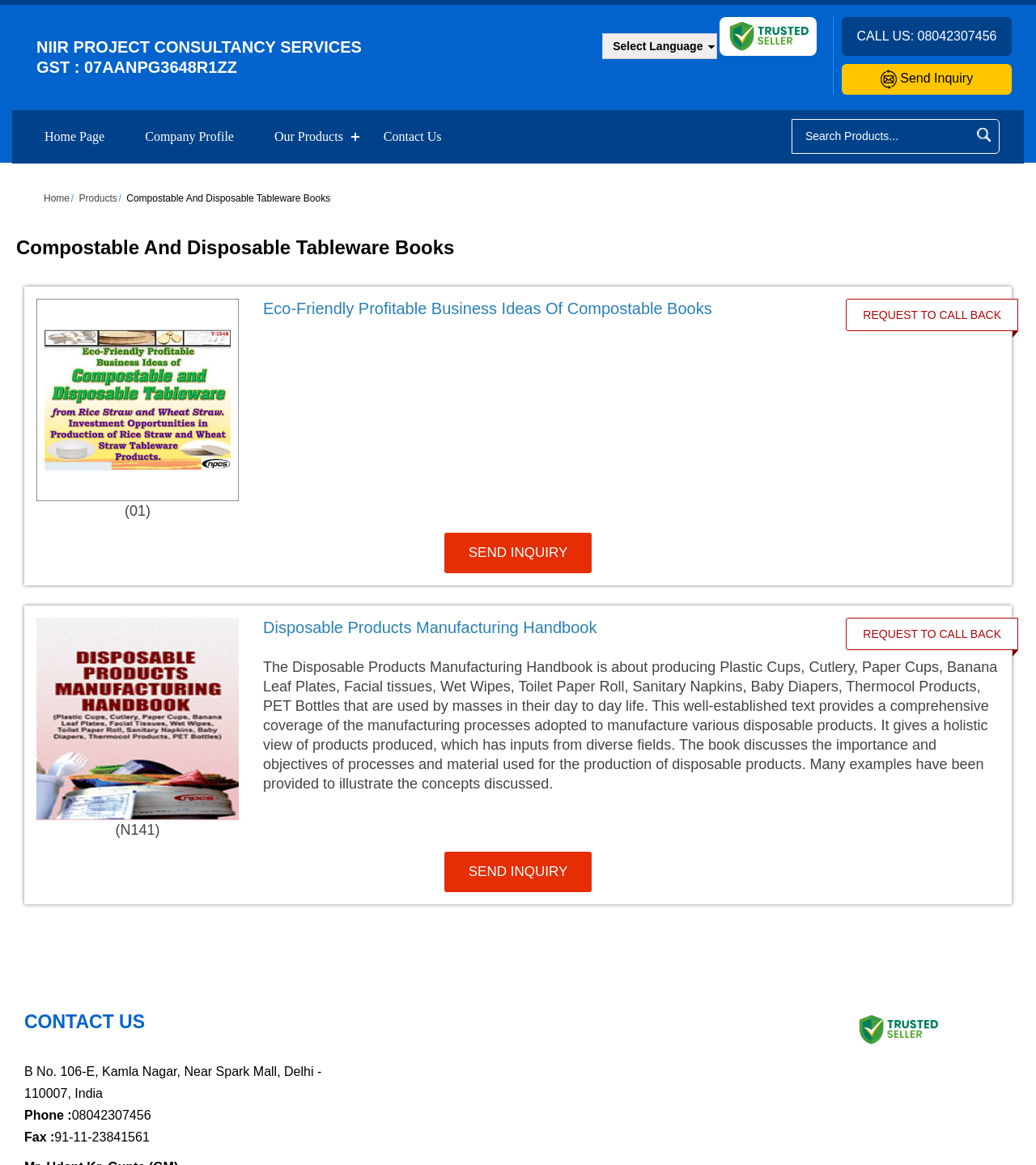Could you locate the bounding box coordinates for the section that should be clicked to accomplish this task: "Call the company".

[0.827, 0.025, 0.962, 0.037]